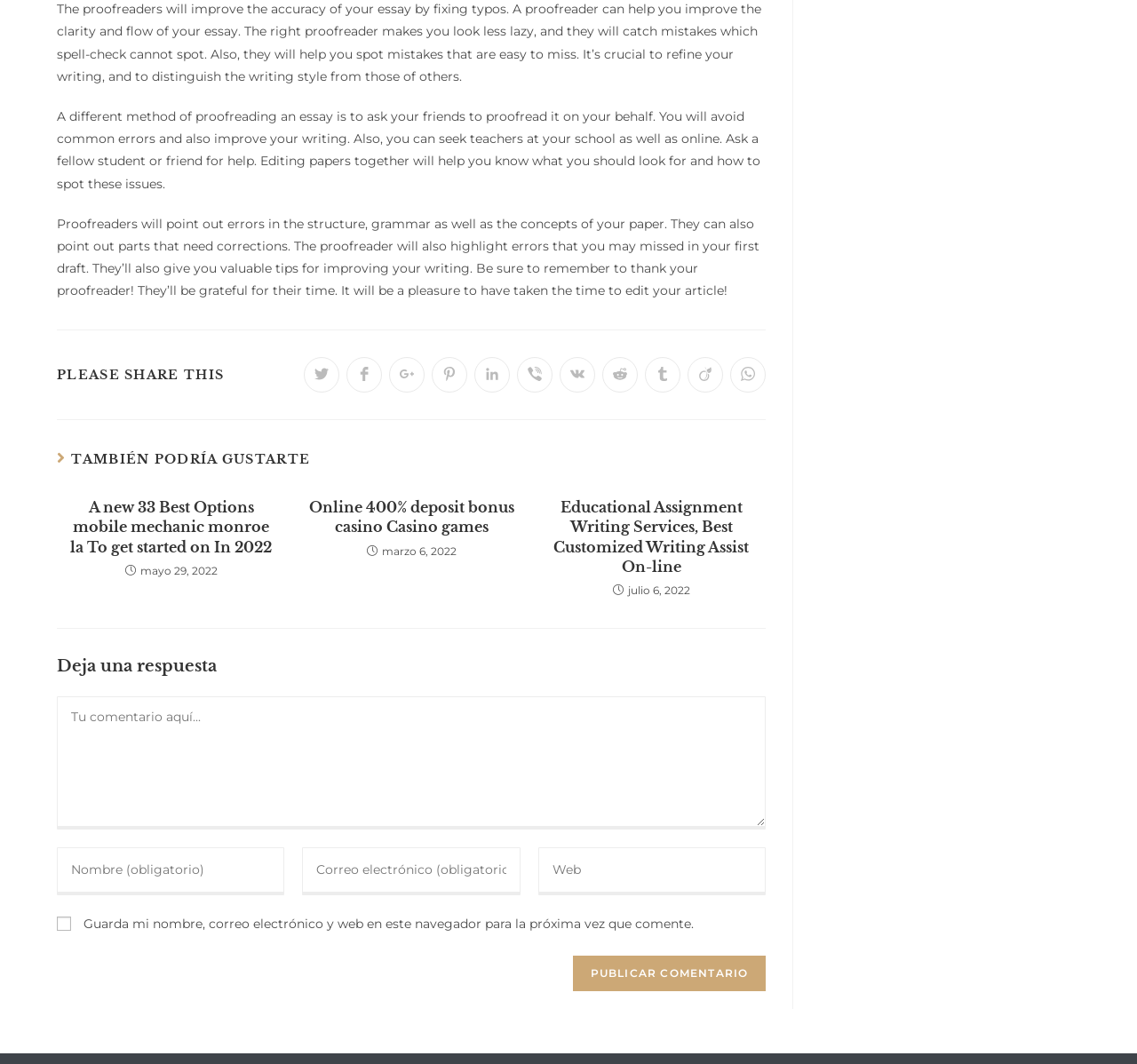Determine the bounding box coordinates of the clickable region to carry out the instruction: "Share on Twitter".

[0.268, 0.335, 0.299, 0.369]